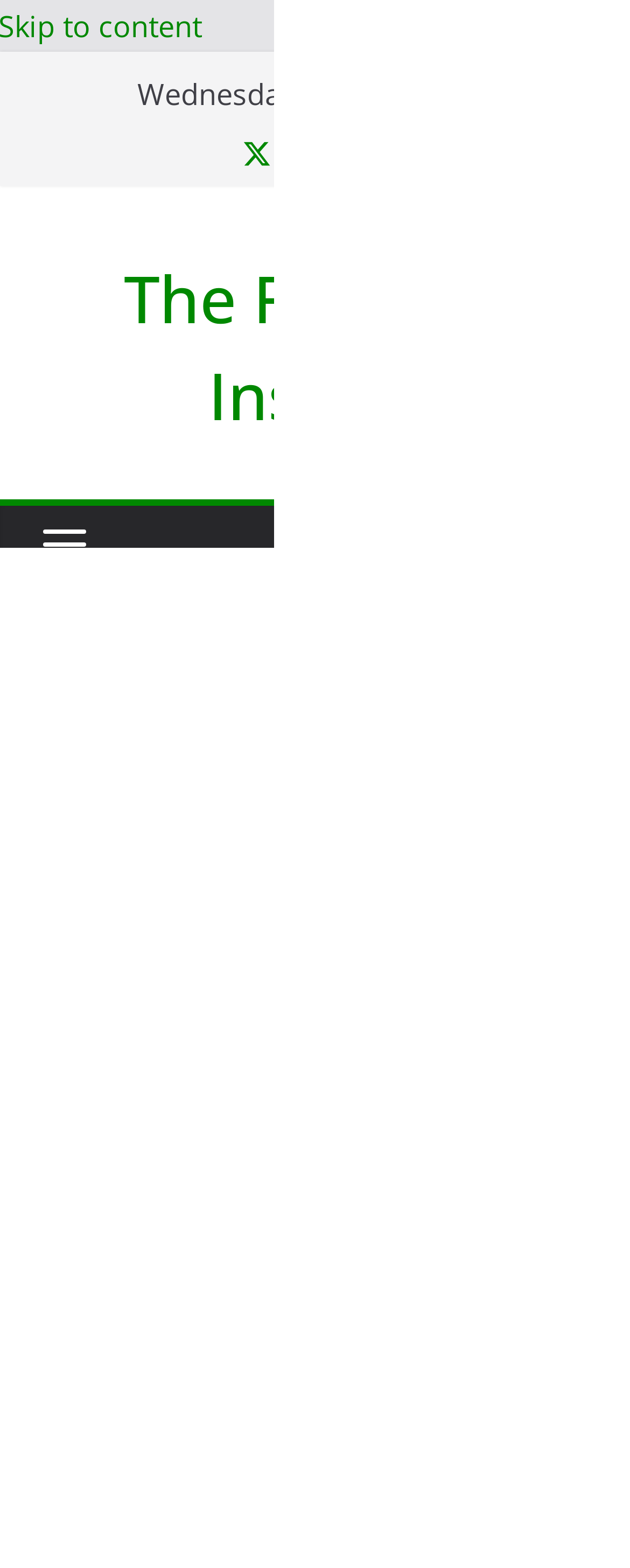Reply to the question with a single word or phrase:
When was the article last updated?

March 2, 2024